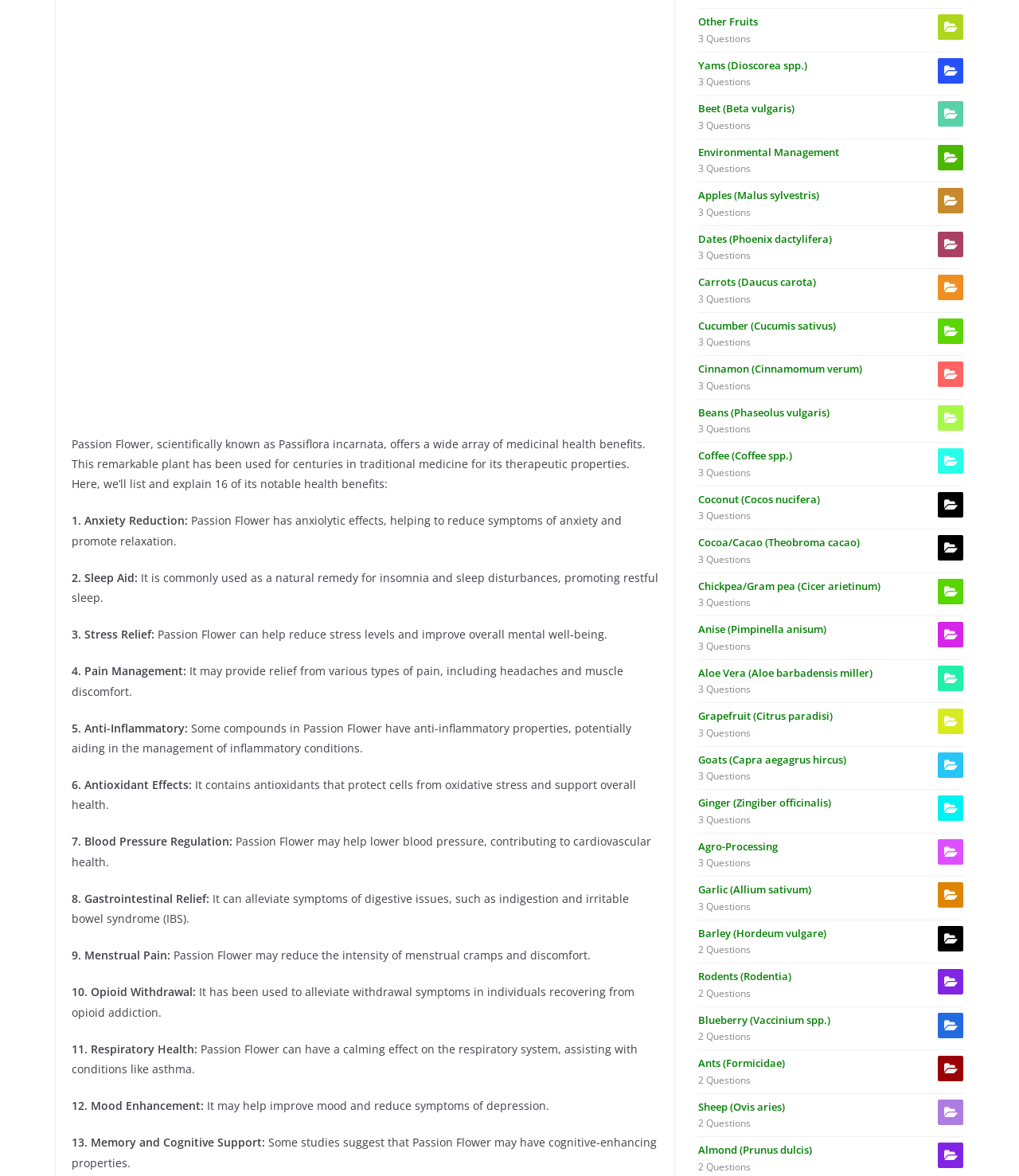How many links are there on the webpage?
Provide an in-depth answer to the question, covering all aspects.

There are 24 links on the webpage, each with a unique text and icon, and they are arranged in a grid-like structure at the top-right corner of the webpage.